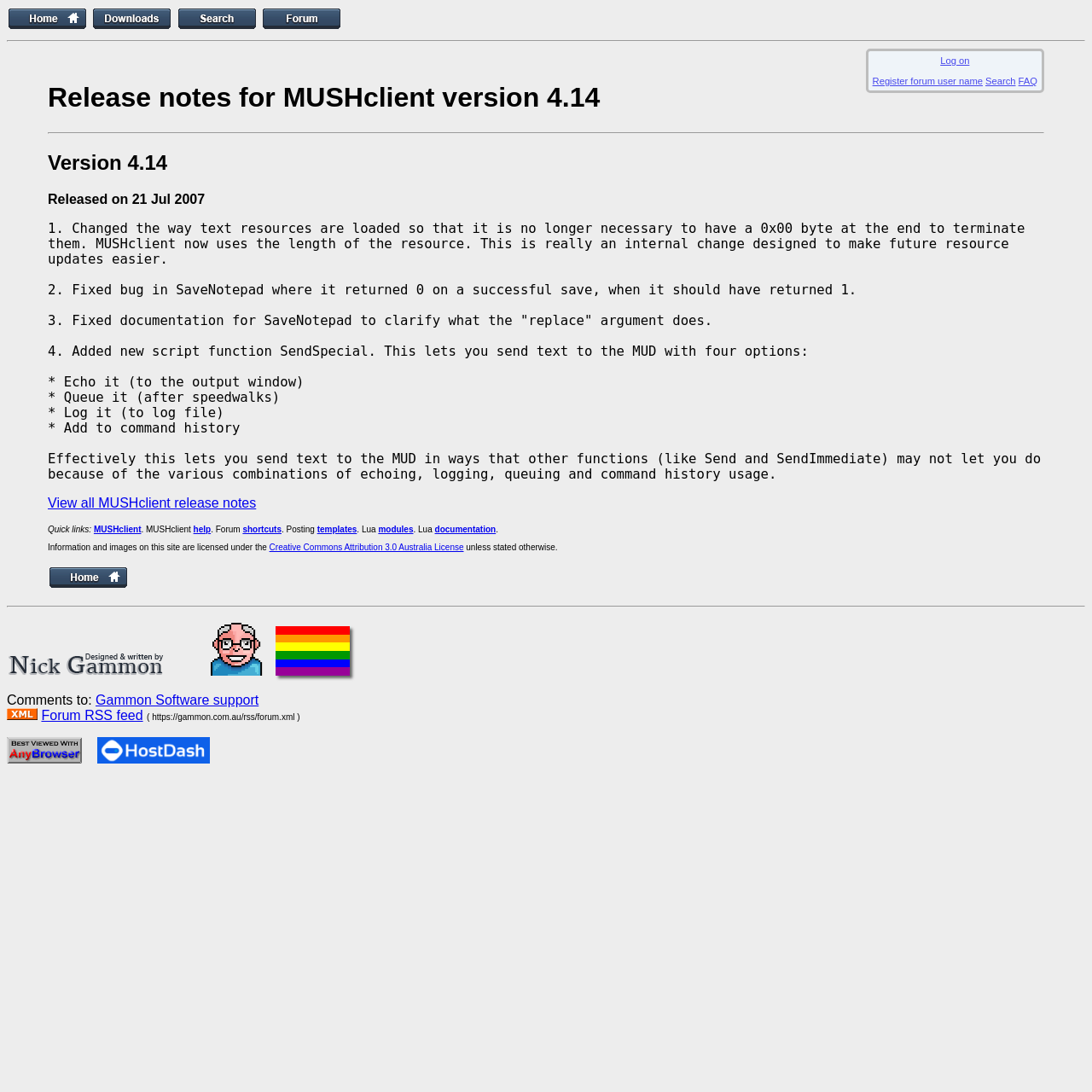Please identify the bounding box coordinates for the region that you need to click to follow this instruction: "Search the forum".

[0.799, 0.07, 0.9, 0.079]